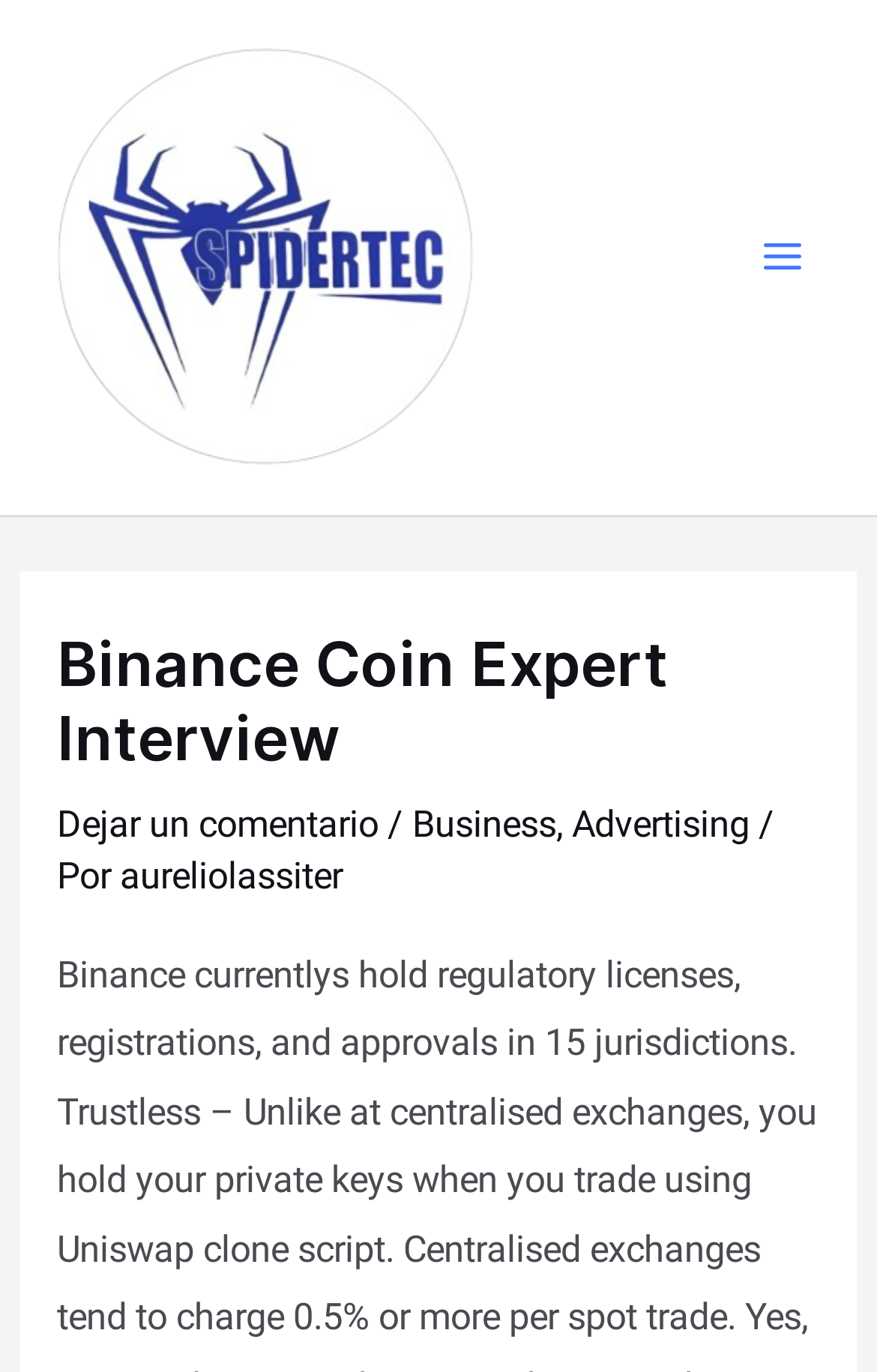Provide a one-word or short-phrase answer to the question:
How many categories are listed under the article?

2